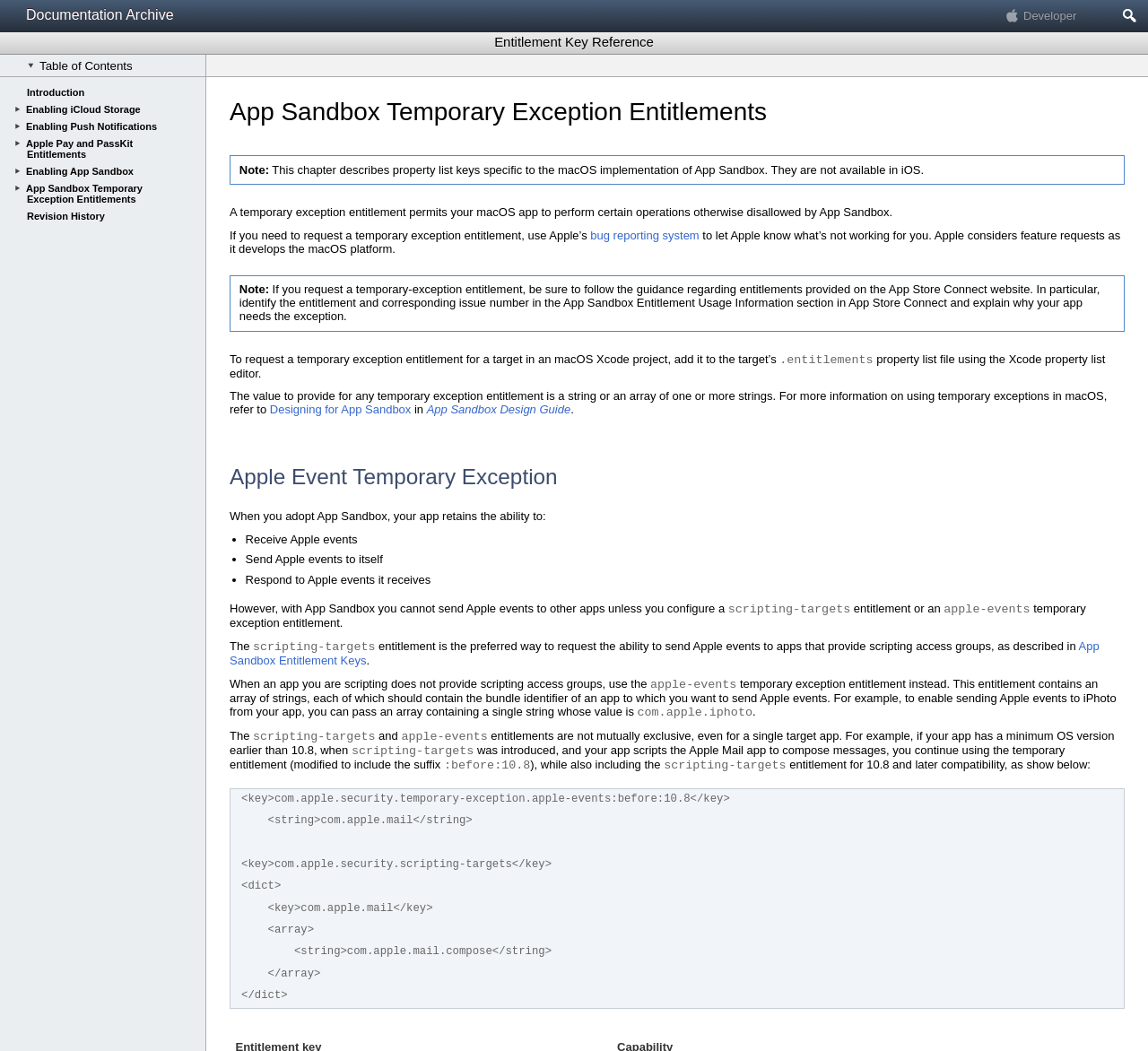Give a one-word or short-phrase answer to the following question: 
What is the purpose of a temporary exception entitlement?

Permits macOS app to perform certain operations